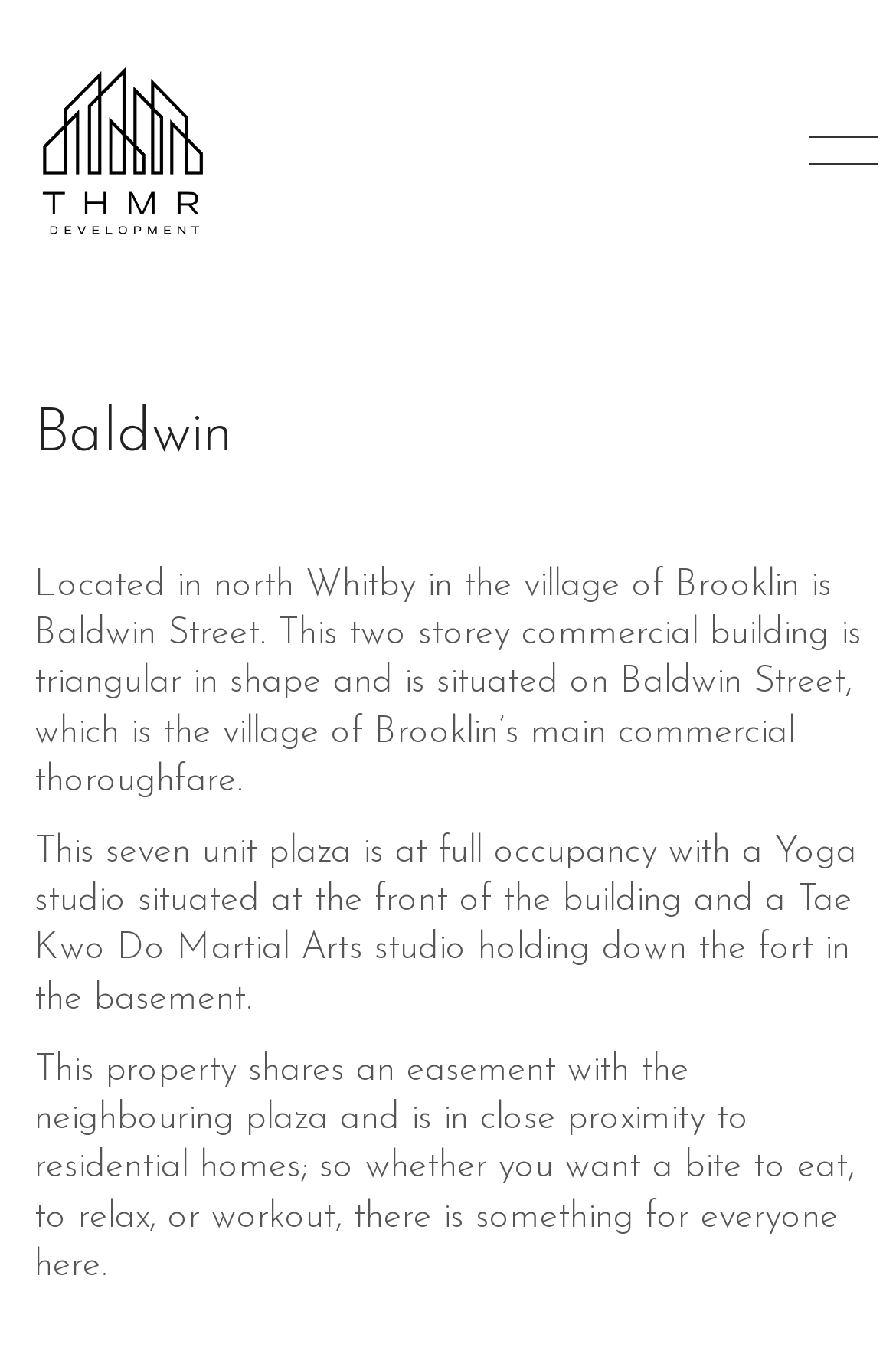Find the bounding box coordinates corresponding to the UI element with the description: "aria-label="Toggle navigation"". The coordinates should be formatted as [left, top, right, bottom], with values as floats between 0 and 1.

[0.903, 0.087, 0.962, 0.135]